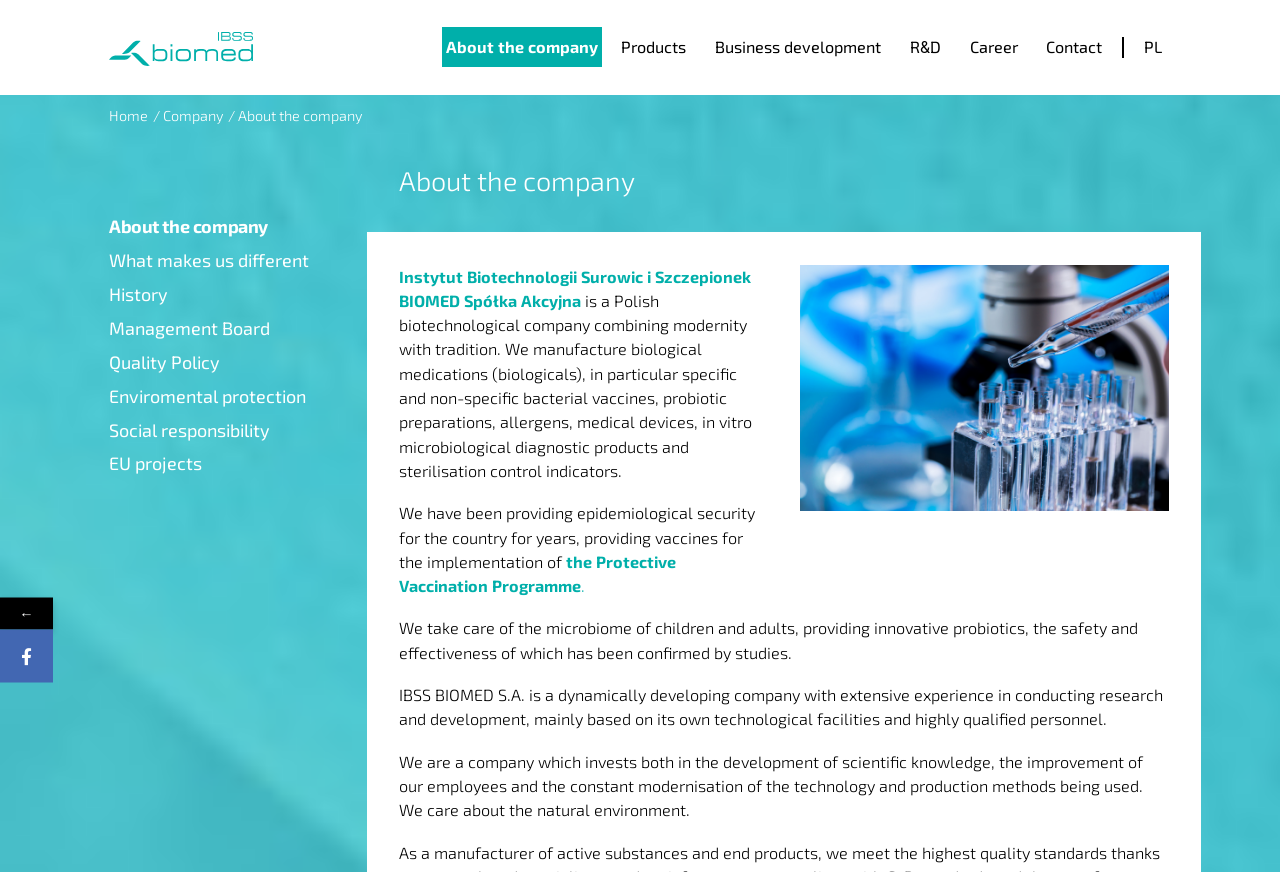Give a concise answer using one word or a phrase to the following question:
What is the company's role in epidemiological security?

providing vaccines